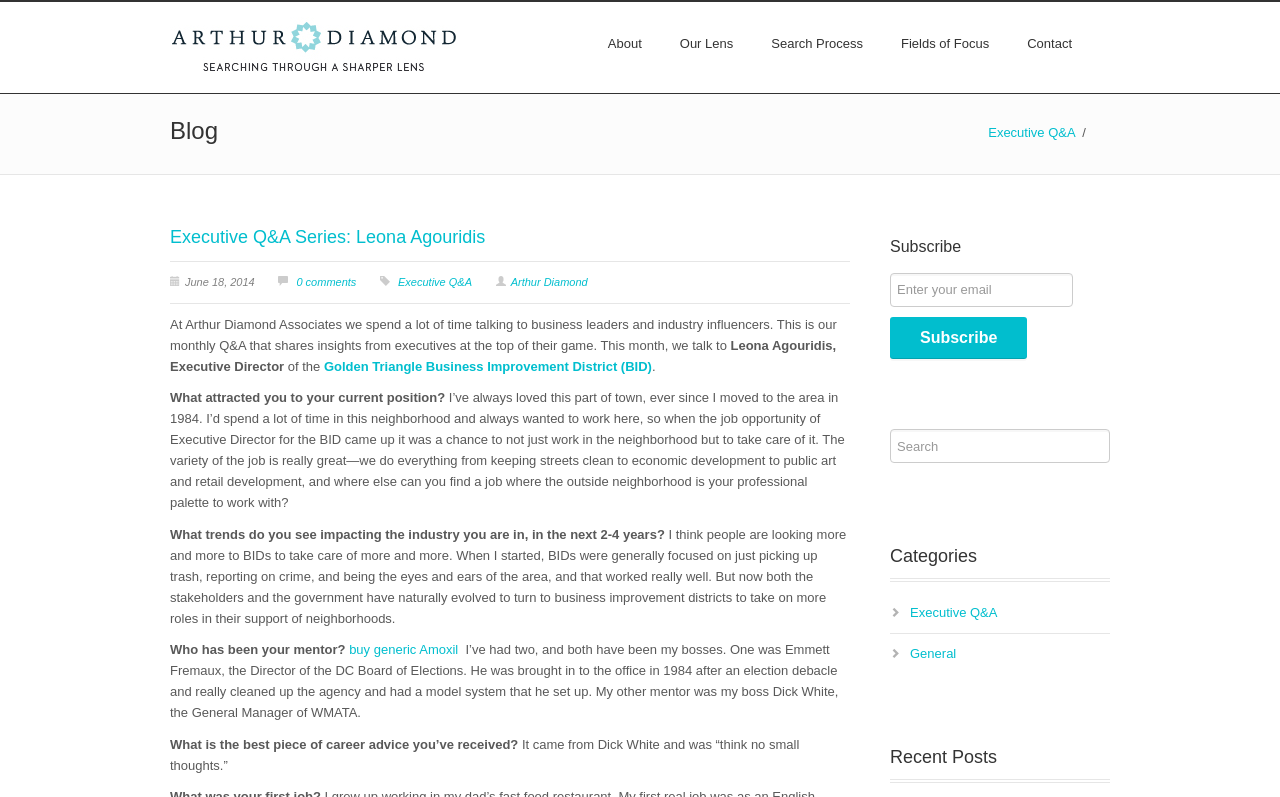Please determine the bounding box coordinates of the element to click on in order to accomplish the following task: "Read the 'Executive Q&A Series: Leona Agouridis' article". Ensure the coordinates are four float numbers ranging from 0 to 1, i.e., [left, top, right, bottom].

[0.133, 0.282, 0.664, 0.314]